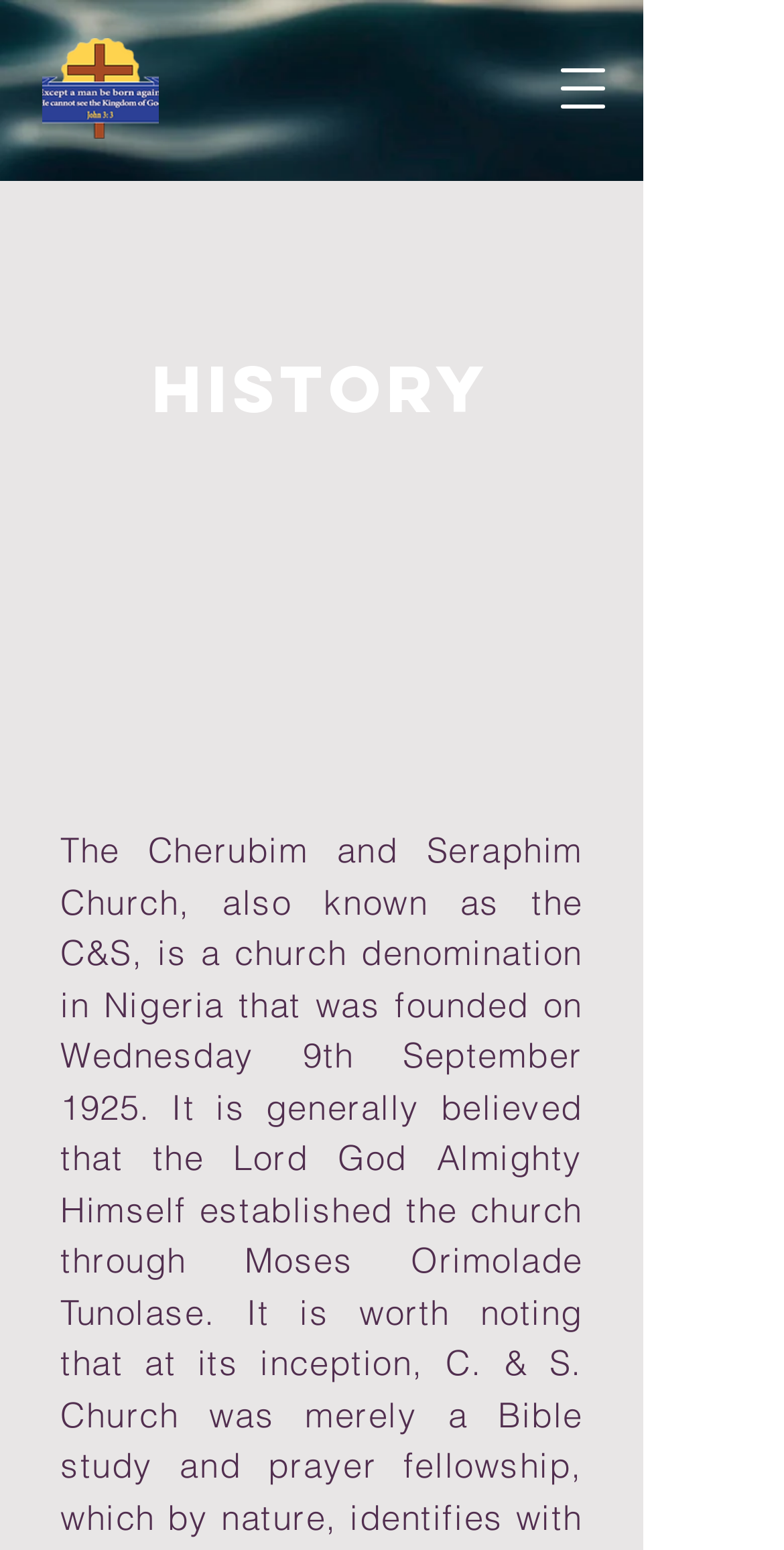Using the provided description: "aria-label="Open navigation menu"", find the bounding box coordinates of the corresponding UI element. The output should be four float numbers between 0 and 1, in the format [left, top, right, bottom].

[0.679, 0.025, 0.808, 0.089]